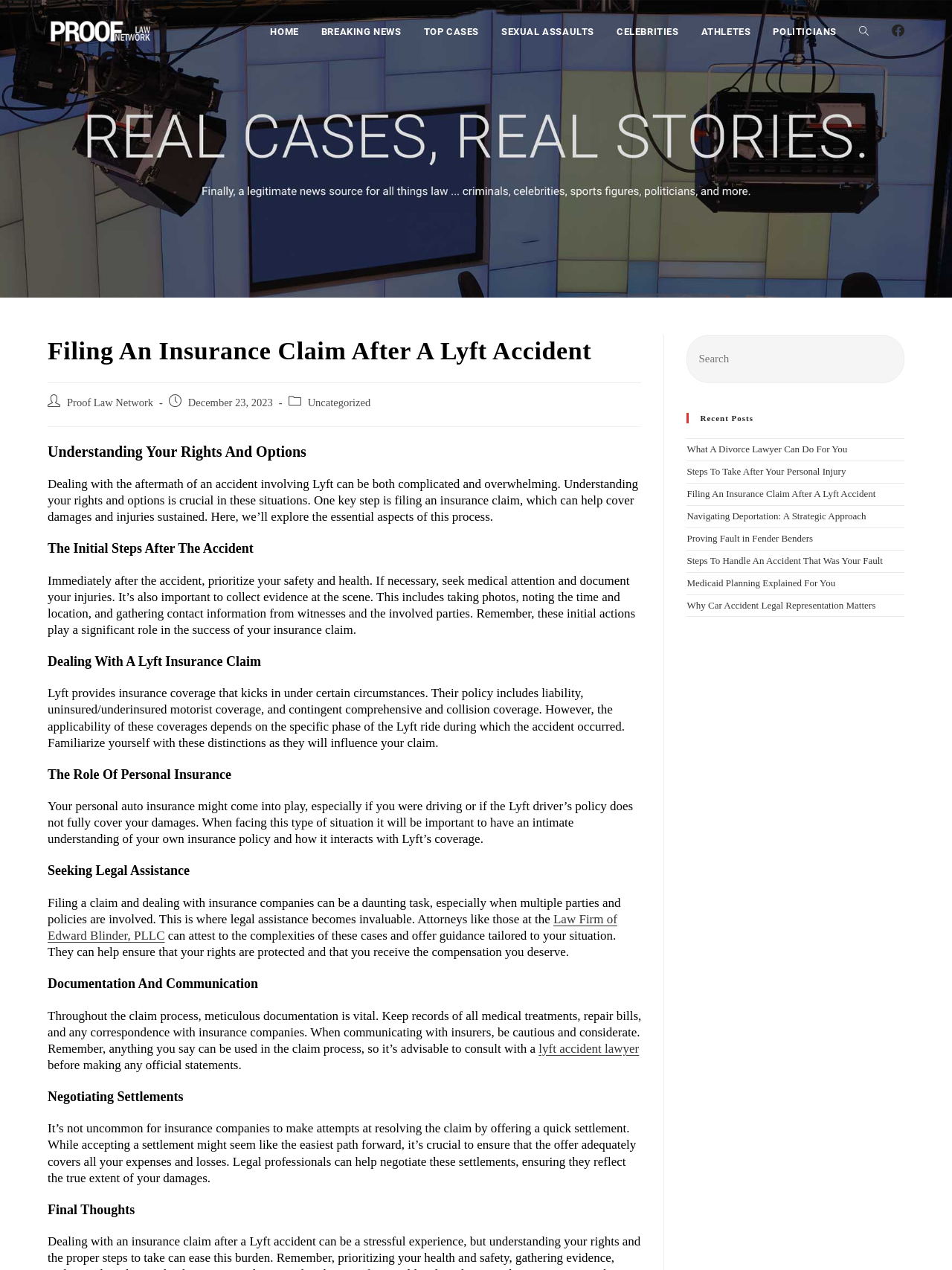What should you do when communicating with insurance companies?
Can you provide an in-depth and detailed response to the question?

The answer can be found in the section 'Documentation And Communication' where it advises to be cautious and considerate when communicating with insurance companies, as anything you say can be used in the claim process, and it's advisable to consult with a Lyft accident lawyer before making any official statements.